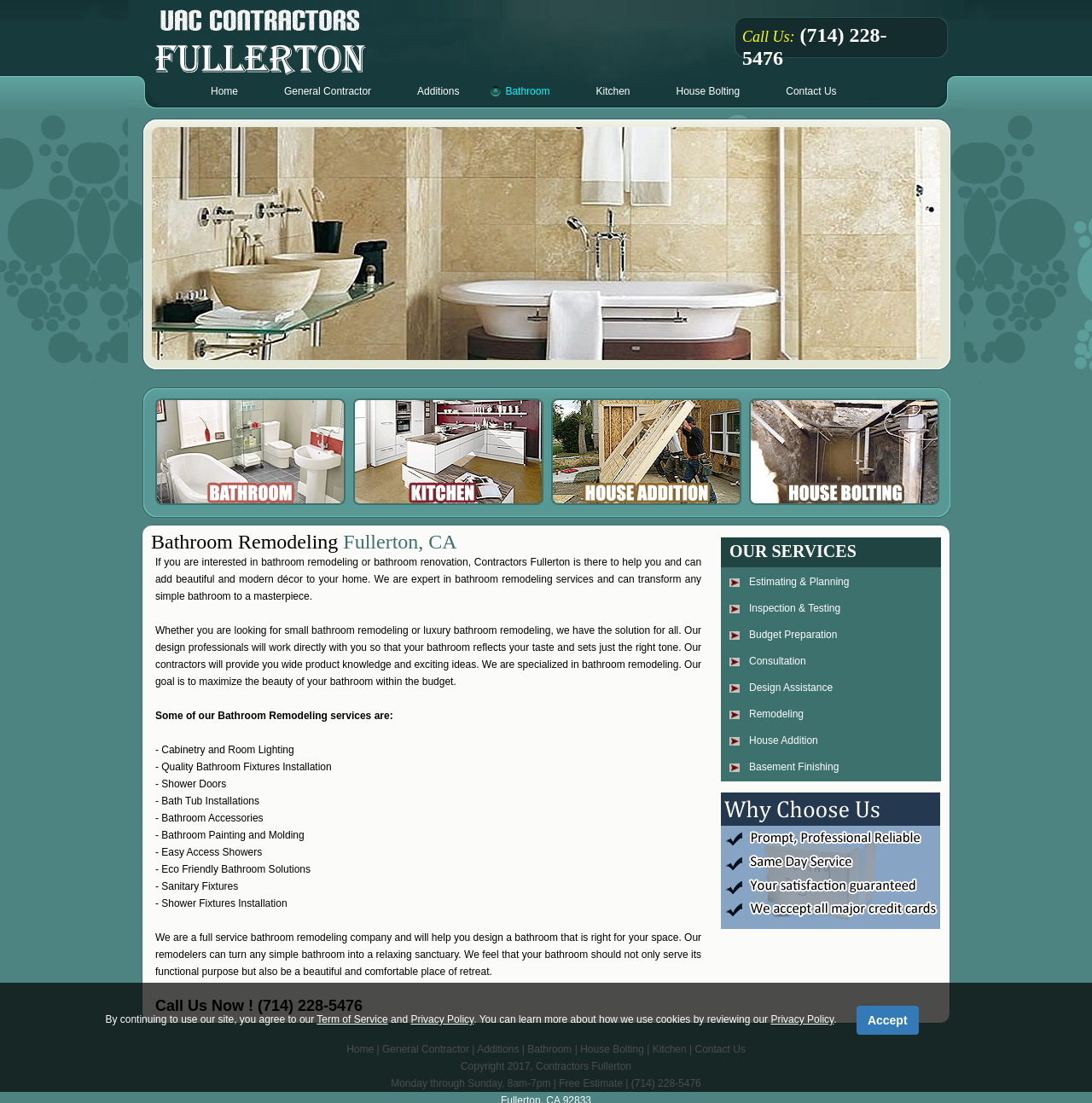Illustrate the webpage thoroughly, mentioning all important details.

This webpage is about a full-service bathroom remodeling company, Contractors Fullerton, that helps design and transform bathrooms into relaxing sanctuaries. At the top of the page, there is a header section with a logo and a phone number, "Call Us: (714) 228-5476". Below the header, there is a navigation menu with links to different sections of the website, including "Home", "General Contractor", "Additions", "Bathroom", "Kitchen", "House Bolting", and "Contact Us".

The main content of the page is divided into two sections. The left section has a heading "Bathroom Remodeling Fullerton, CA" and describes the company's bathroom remodeling services. There is a paragraph of text that explains the company's expertise in bathroom remodeling and its goal to maximize the beauty of the bathroom within the budget. Below the text, there is a list of bathroom remodeling services offered by the company, including cabinetry and room lighting, quality bathroom fixtures installation, shower doors, and more.

The right section of the main content has a heading "OUR SERVICES" and lists various services offered by the company, including estimating and planning, inspection and testing, budget preparation, consultation, design assistance, remodeling, house addition, and basement finishing.

At the bottom of the page, there is a footer section with links to the website's terms of service and privacy policy, as well as a copyright notice and a call to action to accept the terms and conditions. There is also a section with the company's contact information, including a phone number and business hours.